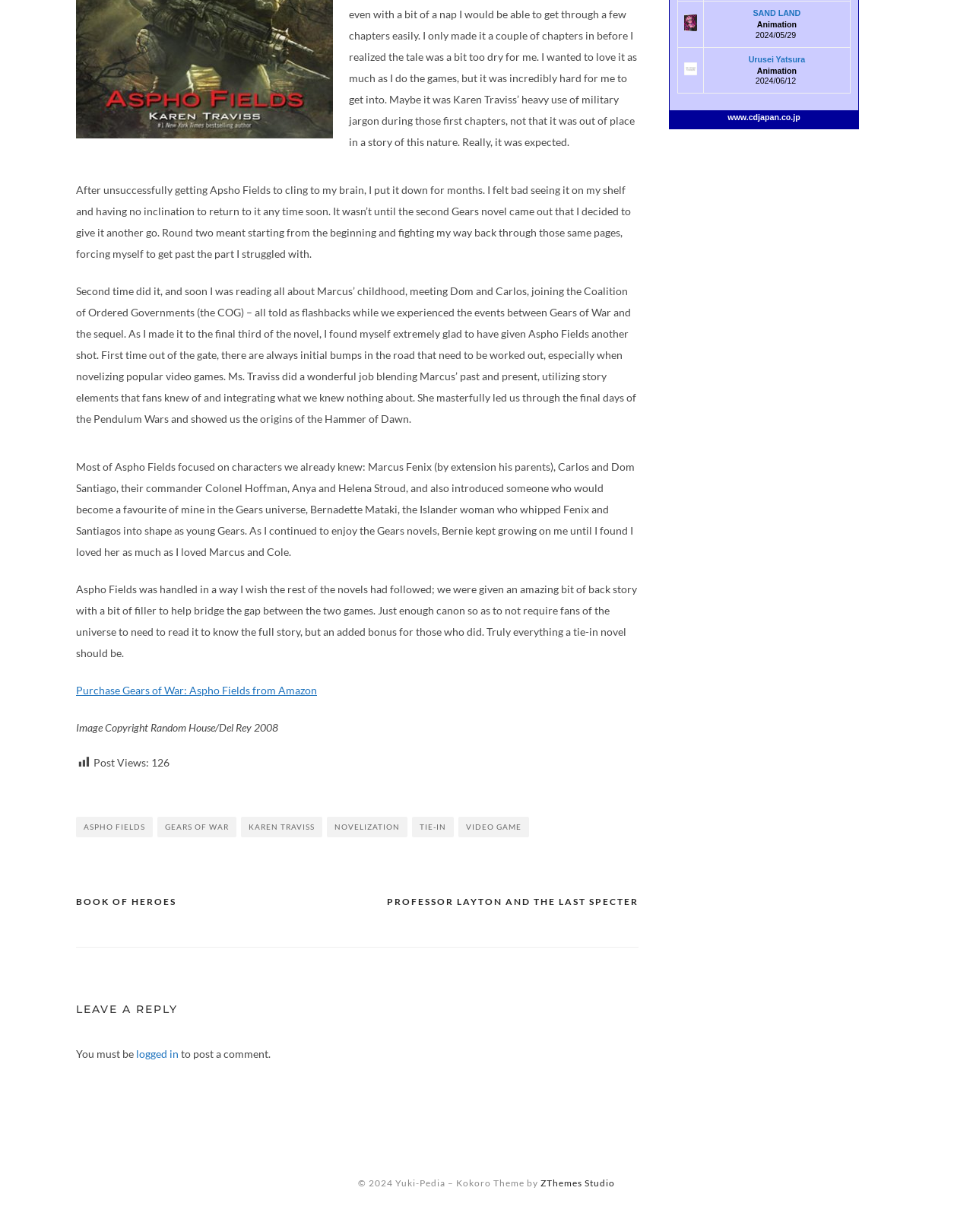From the webpage screenshot, identify the region described by Book of Heroes. Provide the bounding box coordinates as (top-left x, top-left y, bottom-right x, bottom-right y), with each value being a floating point number between 0 and 1.

[0.078, 0.726, 0.181, 0.738]